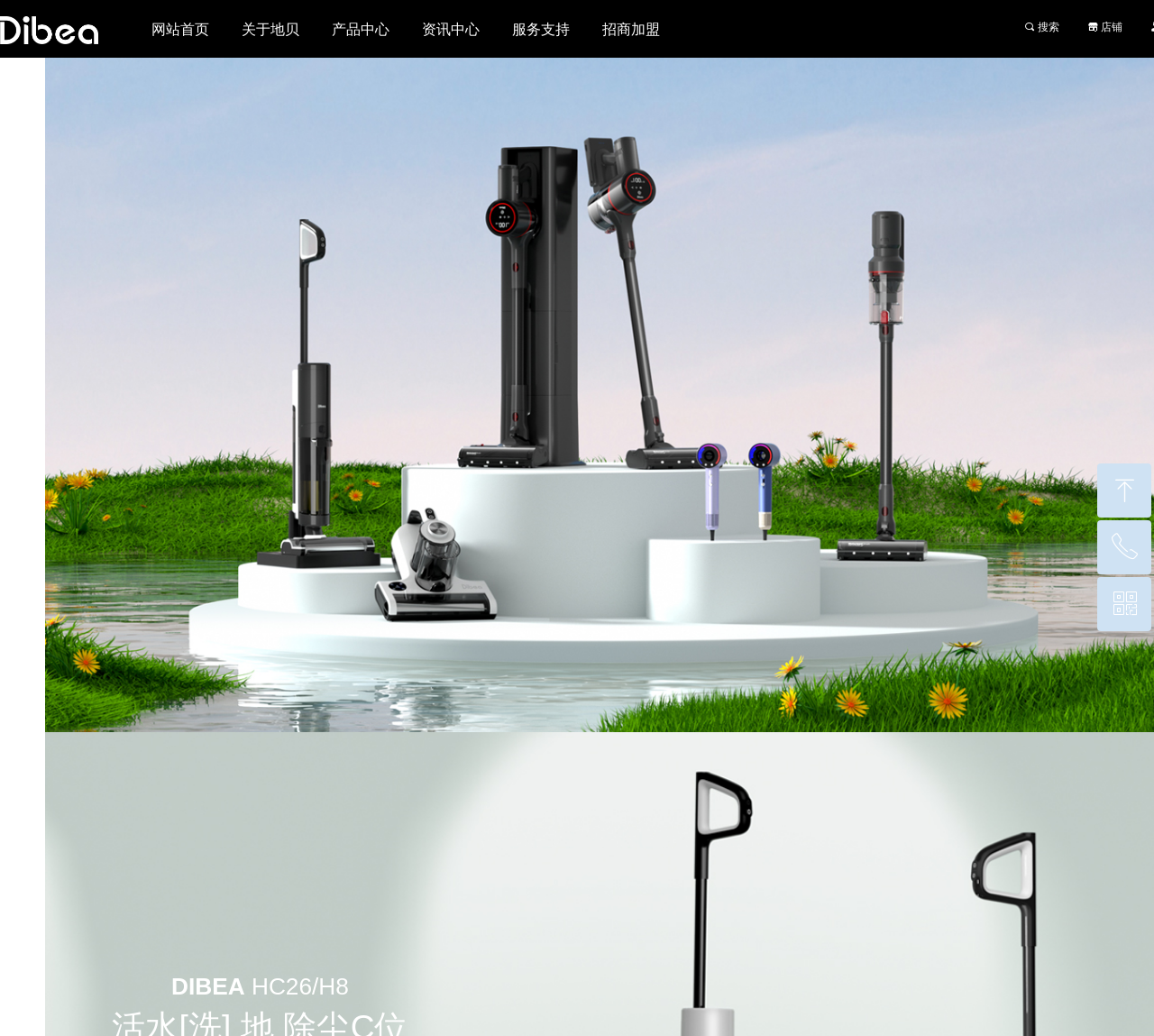Determine the bounding box coordinates for the area that should be clicked to carry out the following instruction: "visit the store".

[0.93, 0.0, 0.984, 0.052]